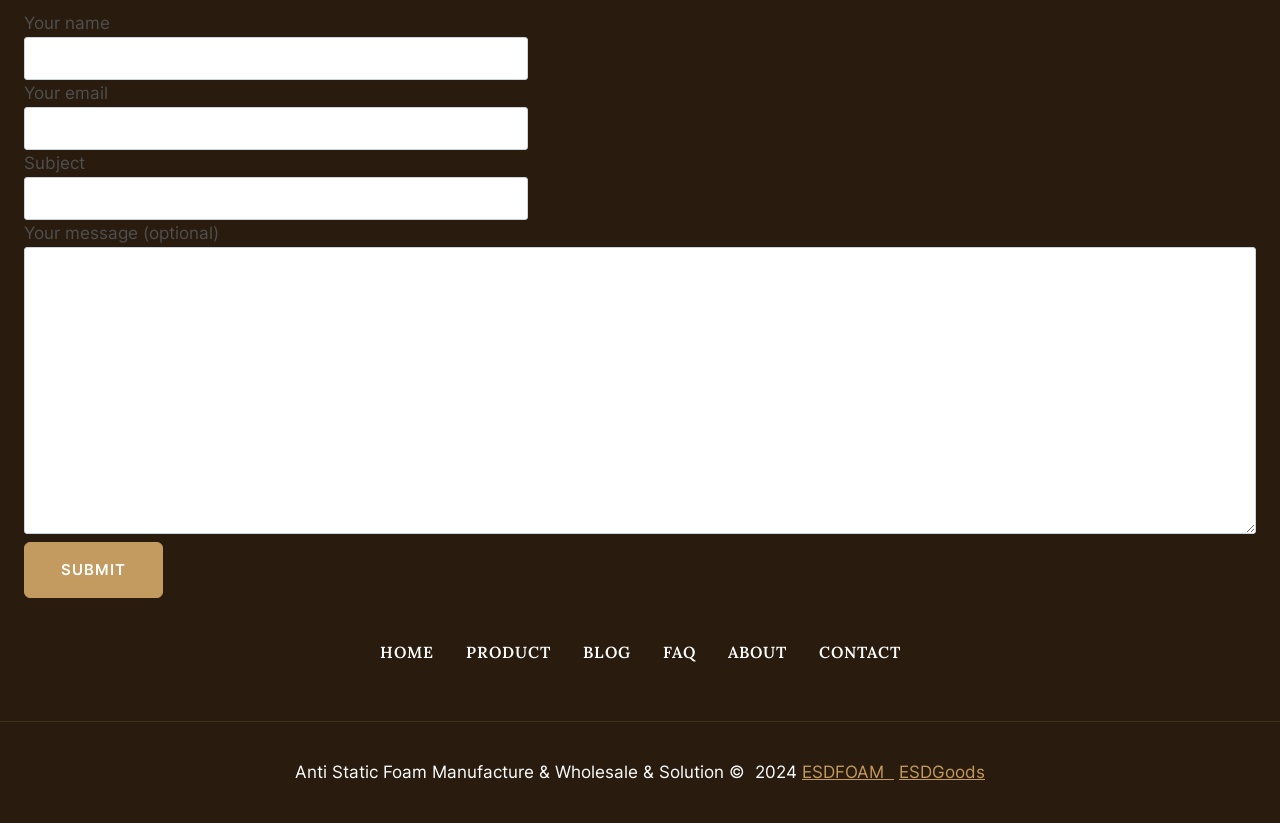How many textboxes are in the form?
Provide an in-depth answer to the question, covering all aspects.

The form contains 4 textboxes, which are for the user's name, email, subject, and message. The message textbox is optional, as indicated by the label 'Your message (optional)'.